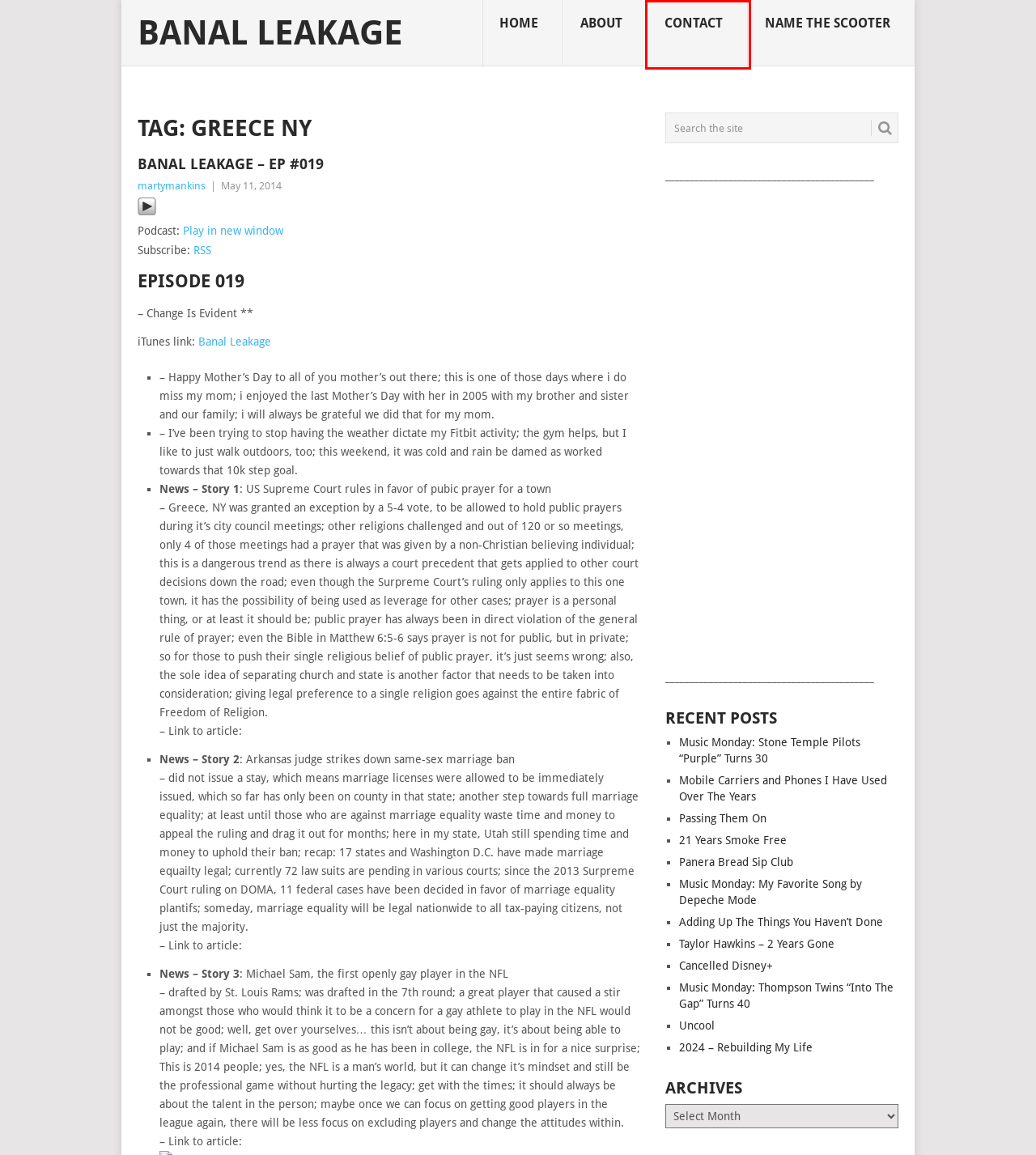Review the screenshot of a webpage containing a red bounding box around an element. Select the description that best matches the new webpage after clicking the highlighted element. The options are:
A. Mobile Carriers and Phones I Have Used Over The Years | Banal Leakage
B. Banal Leakage – Ep #019 | Banal Leakage
C. martymankins | Banal Leakage
D. Banal Leakage
E. Adding Up The Things You Haven’t Done | Banal Leakage
F. 21 Years Smoke Free | Banal Leakage
G. Contact | Banal Leakage
H. About | Banal Leakage

G